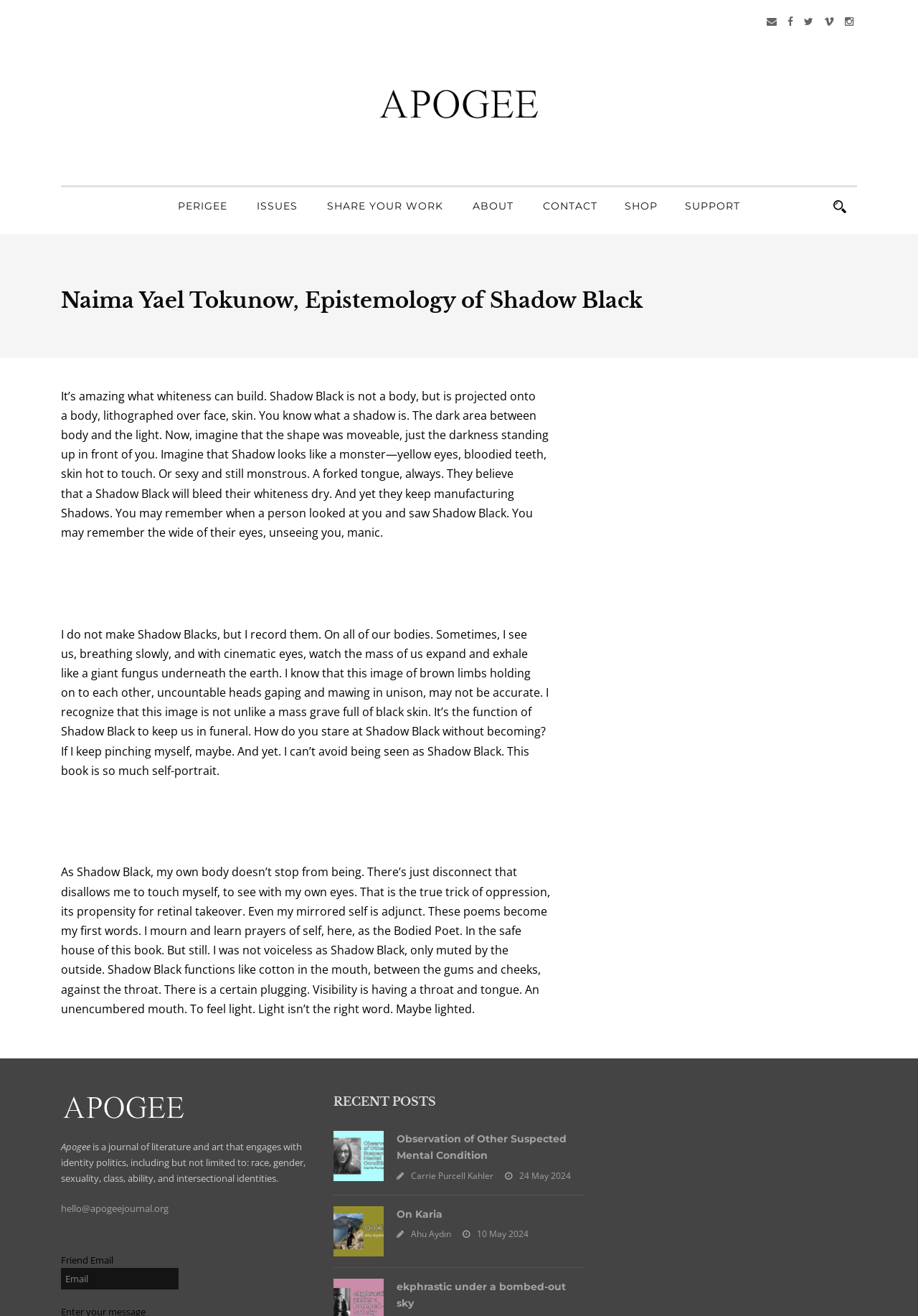What is the name of the journal?
Look at the screenshot and respond with a single word or phrase.

Apogee